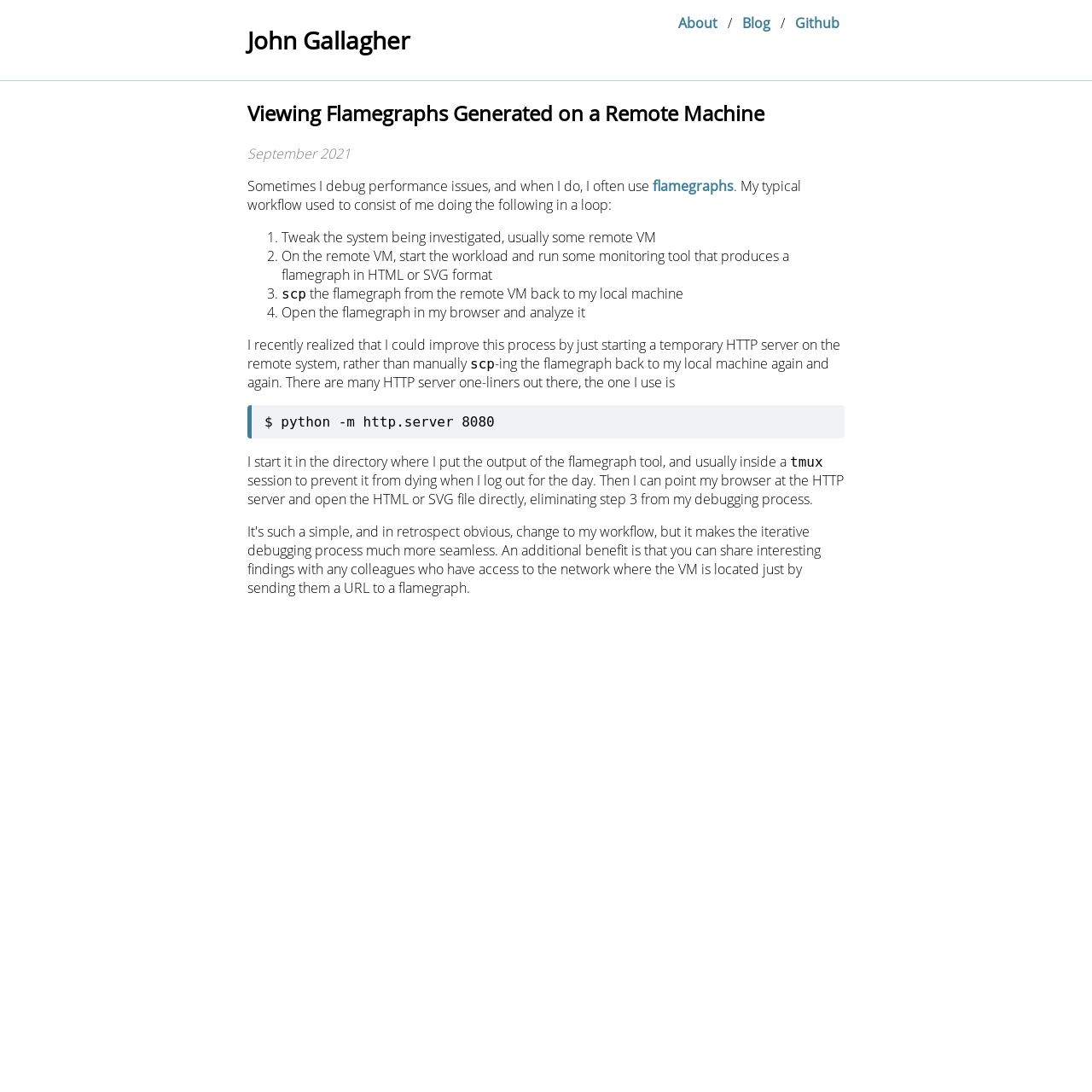Provide an in-depth description of the elements and layout of the webpage.

This webpage is a blog post titled "Viewing Flamegraphs Generated on a Remote Machine" by John Gallagher. At the top, there is a navigation menu with links to "About", "Blog", and "Github", separated by a horizontal separator line. 

Below the navigation menu, the blog post title is displayed prominently. The post is dated September 2021. The author describes their typical workflow for debugging performance issues, which involves tweaking a remote system, running a monitoring tool to produce a flamegraph, transferring the flamegraph to their local machine, and analyzing it. 

The author then explains how they improved this process by starting a temporary HTTP server on the remote system, eliminating the need to transfer the flamegraph back and forth. The post includes a code snippet showing the command to start the HTTP server. 

The text is organized into paragraphs and numbered lists, making it easy to follow the author's thought process. There are no images on the page, but the text is well-structured and easy to read.